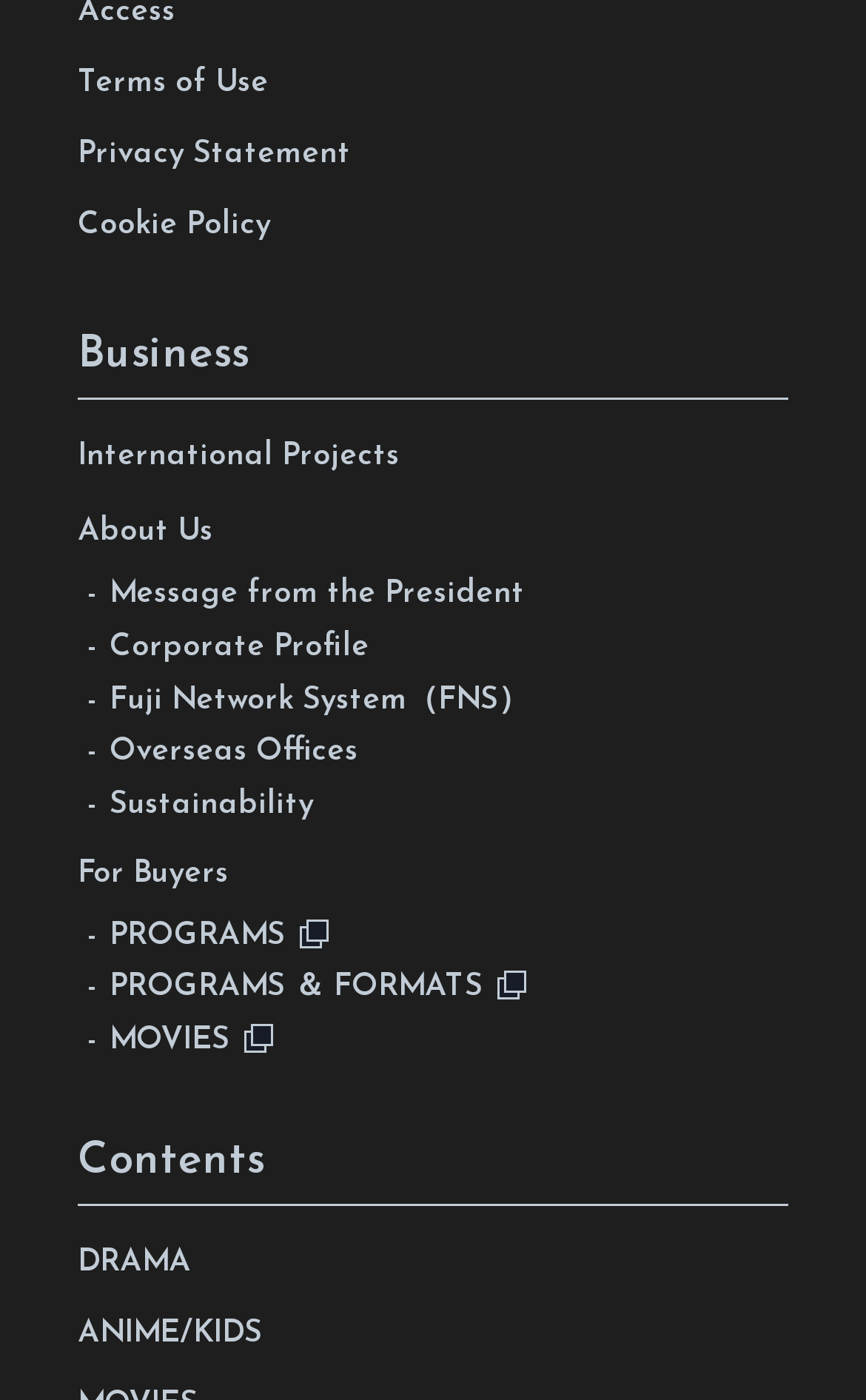How many types of content are there?
Please look at the screenshot and answer in one word or a short phrase.

3